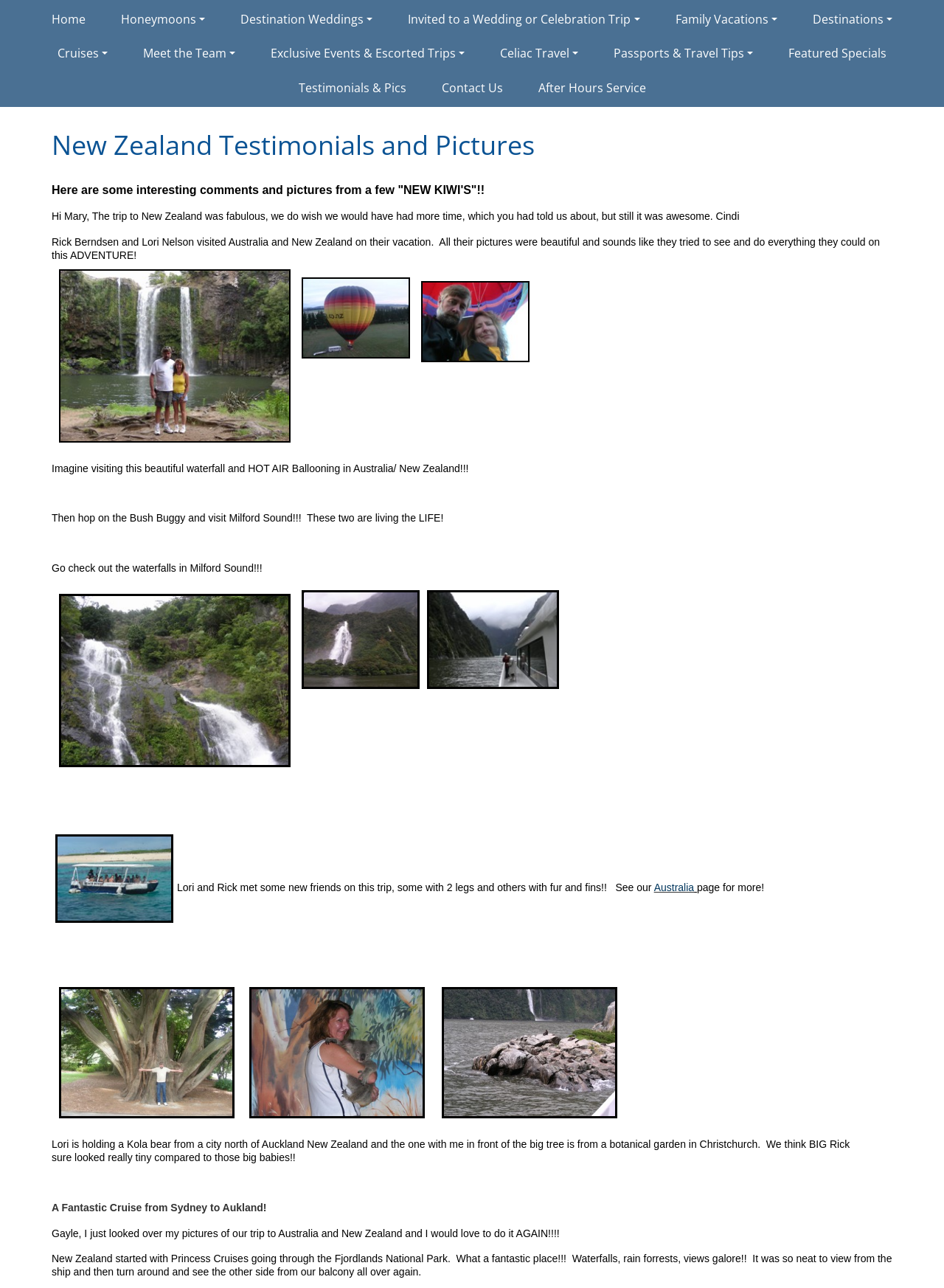Examine the image and give a thorough answer to the following question:
What type of travel is featured?

Based on the webpage content, it appears that the webpage is showcasing travel experiences and testimonials from people who have visited New Zealand. The images and text descriptions suggest that the webpage is focused on promoting travel to New Zealand.